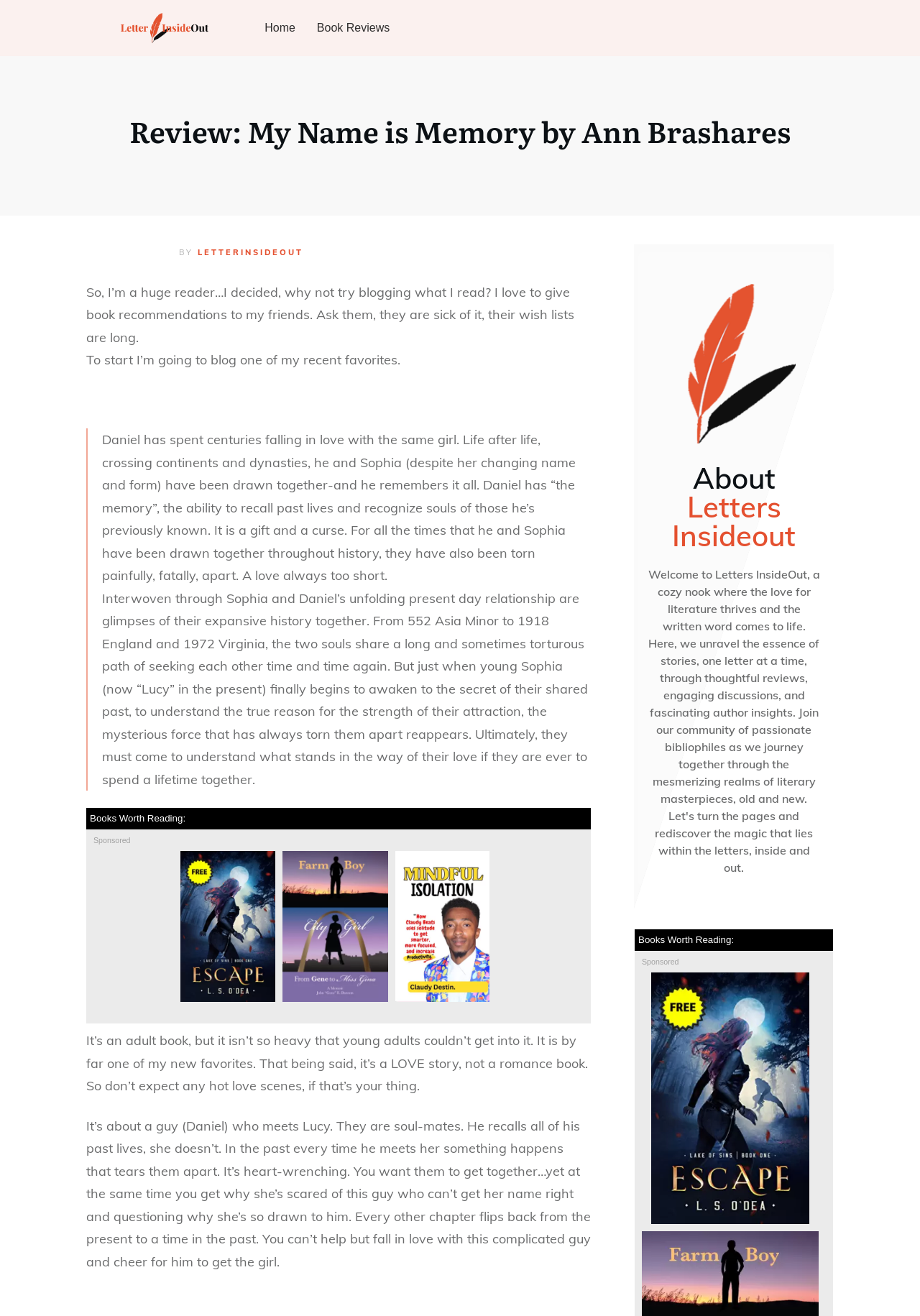Who is the author of the book?
Look at the screenshot and respond with a single word or phrase.

Ann Brashares